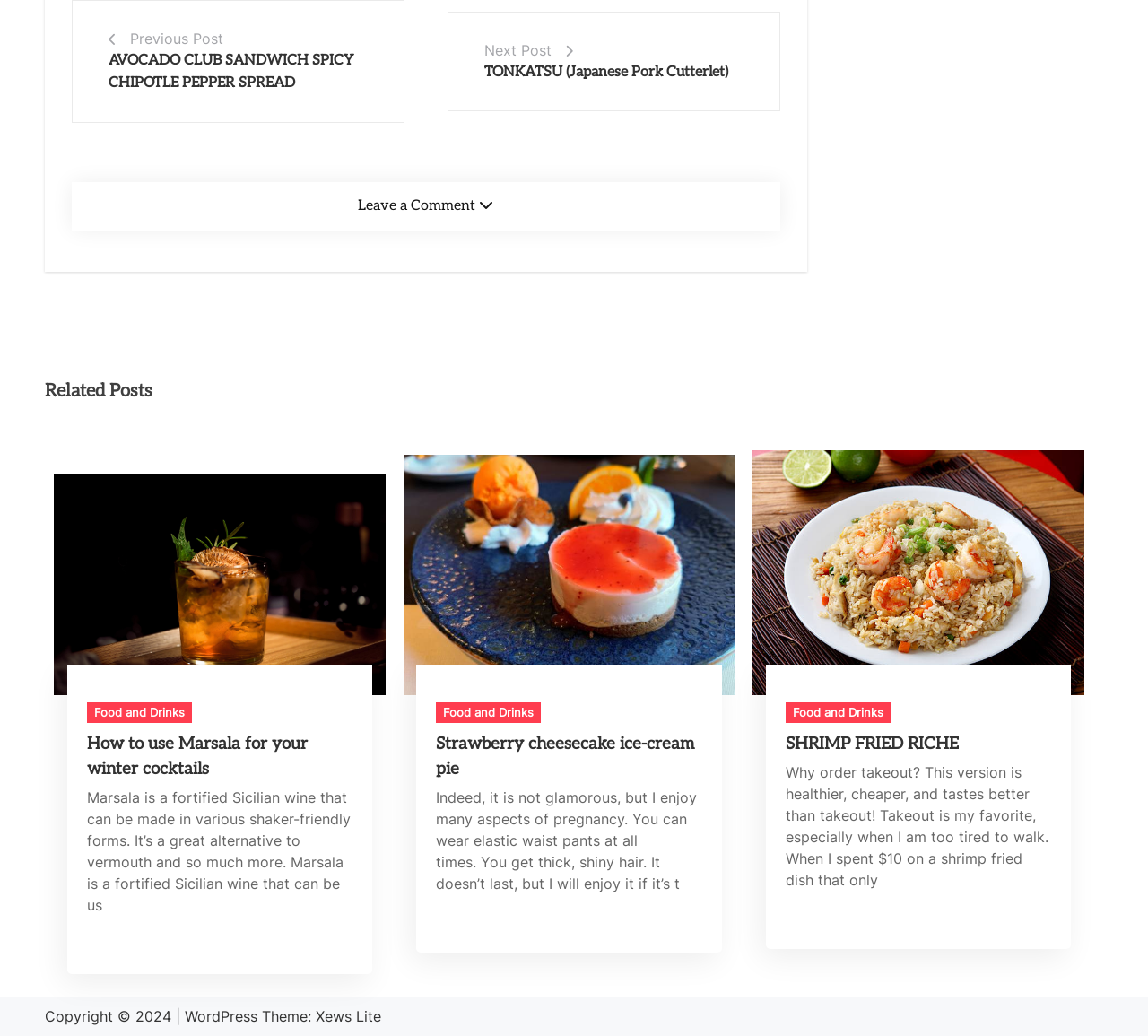What is the title of the first related post?
Refer to the image and give a detailed answer to the question.

I looked at the first link under the 'Related Posts' heading and found the title 'How to use Marsala for your winter cocktails'.